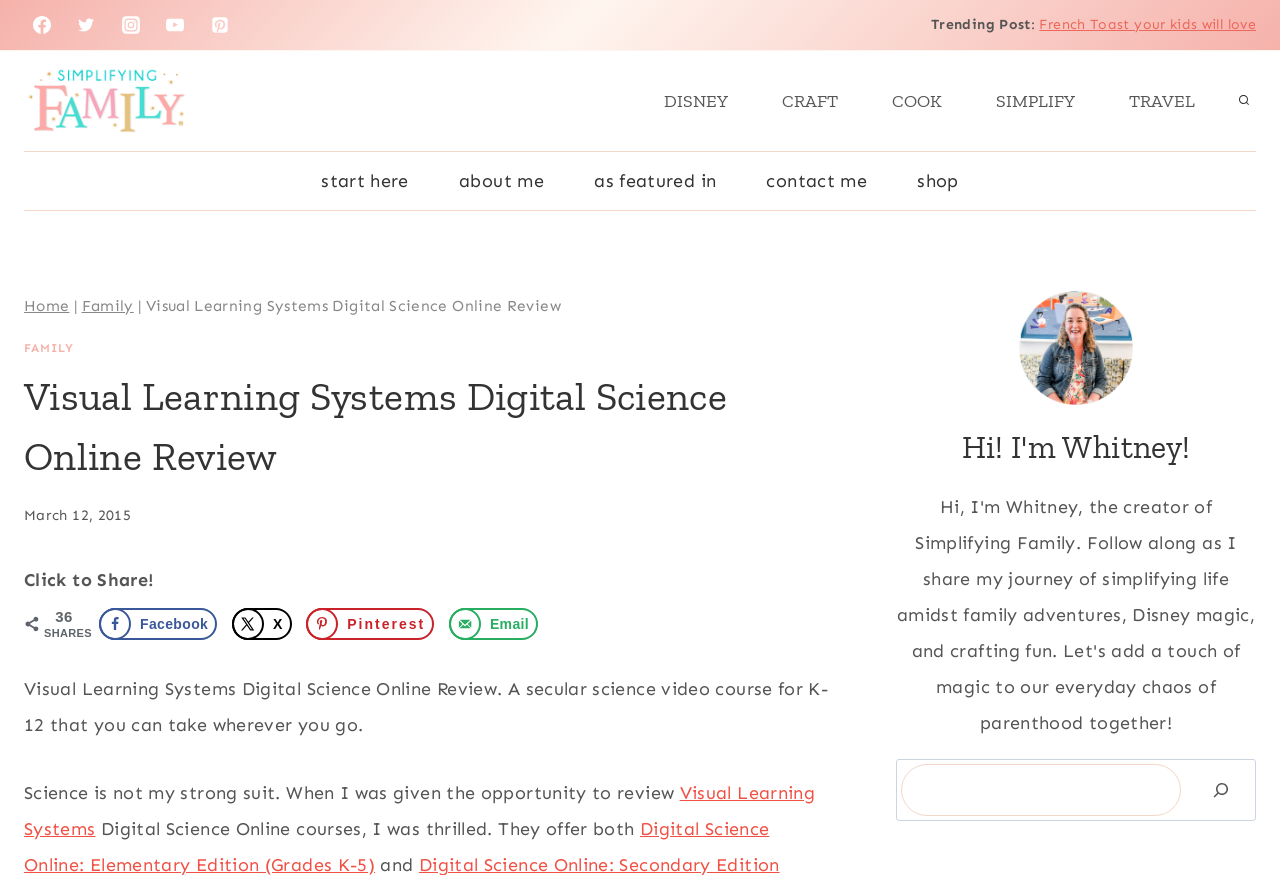Locate the UI element described by contact me in the provided webpage screenshot. Return the bounding box coordinates in the format (top-left x, top-left y, bottom-right x, bottom-right y), ensuring all values are between 0 and 1.

[0.579, 0.174, 0.697, 0.24]